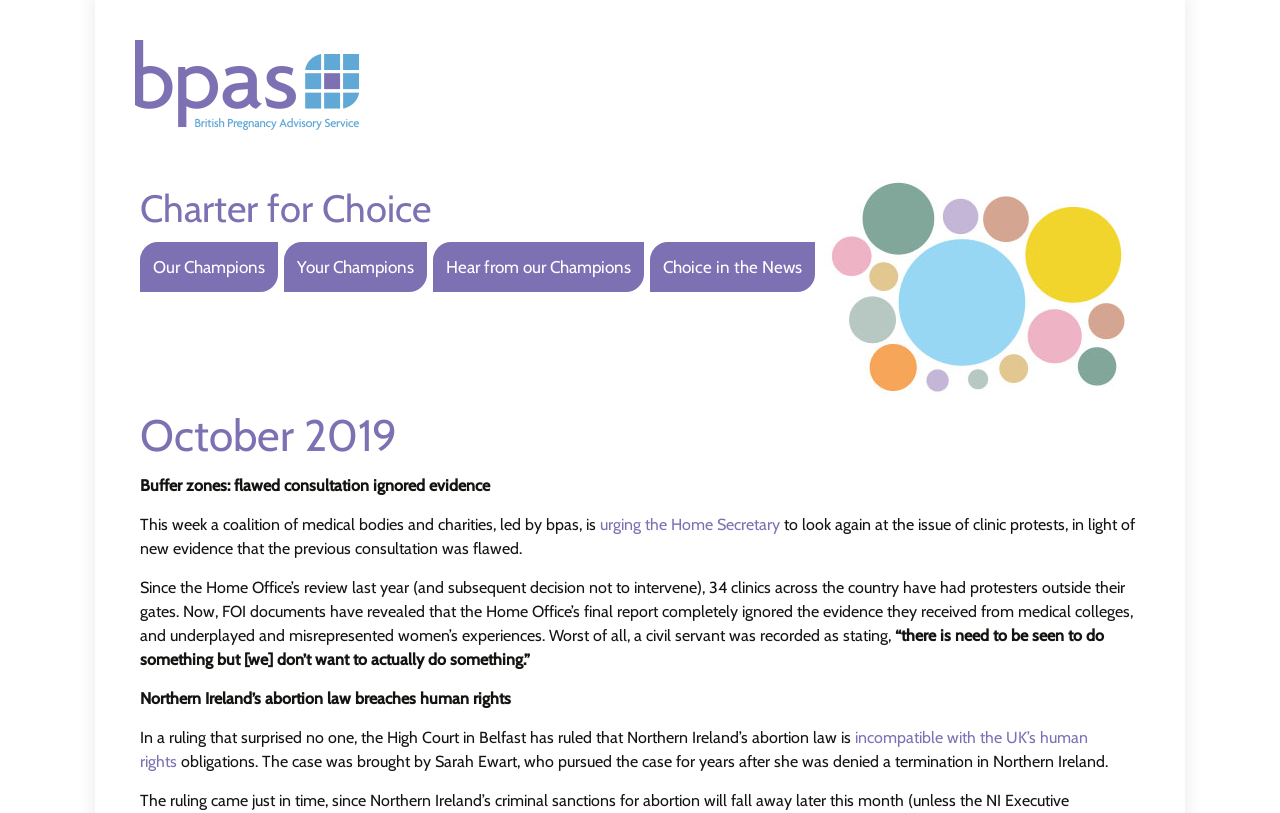Determine the bounding box coordinates of the UI element described below. Use the format (top-left x, top-left y, bottom-right x, bottom-right y) with floating point numbers between 0 and 1: Hear from our Champions

[0.342, 0.316, 0.499, 0.341]